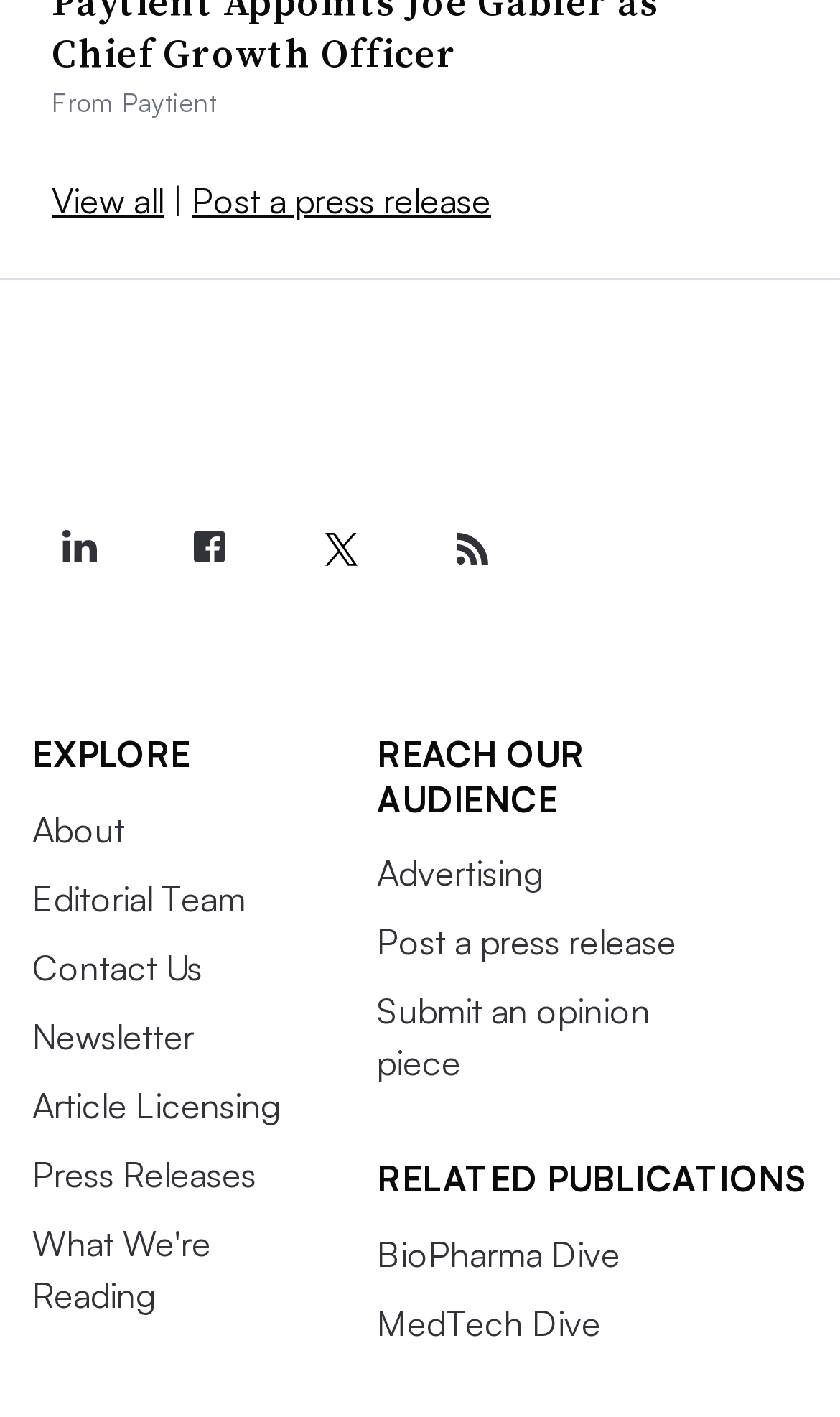Determine the bounding box for the UI element described here: "Newsletter".

[0.038, 0.715, 0.231, 0.746]